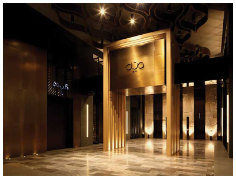Answer the question below in one word or phrase:
What is the name displayed on the sleek sign?

Aqua